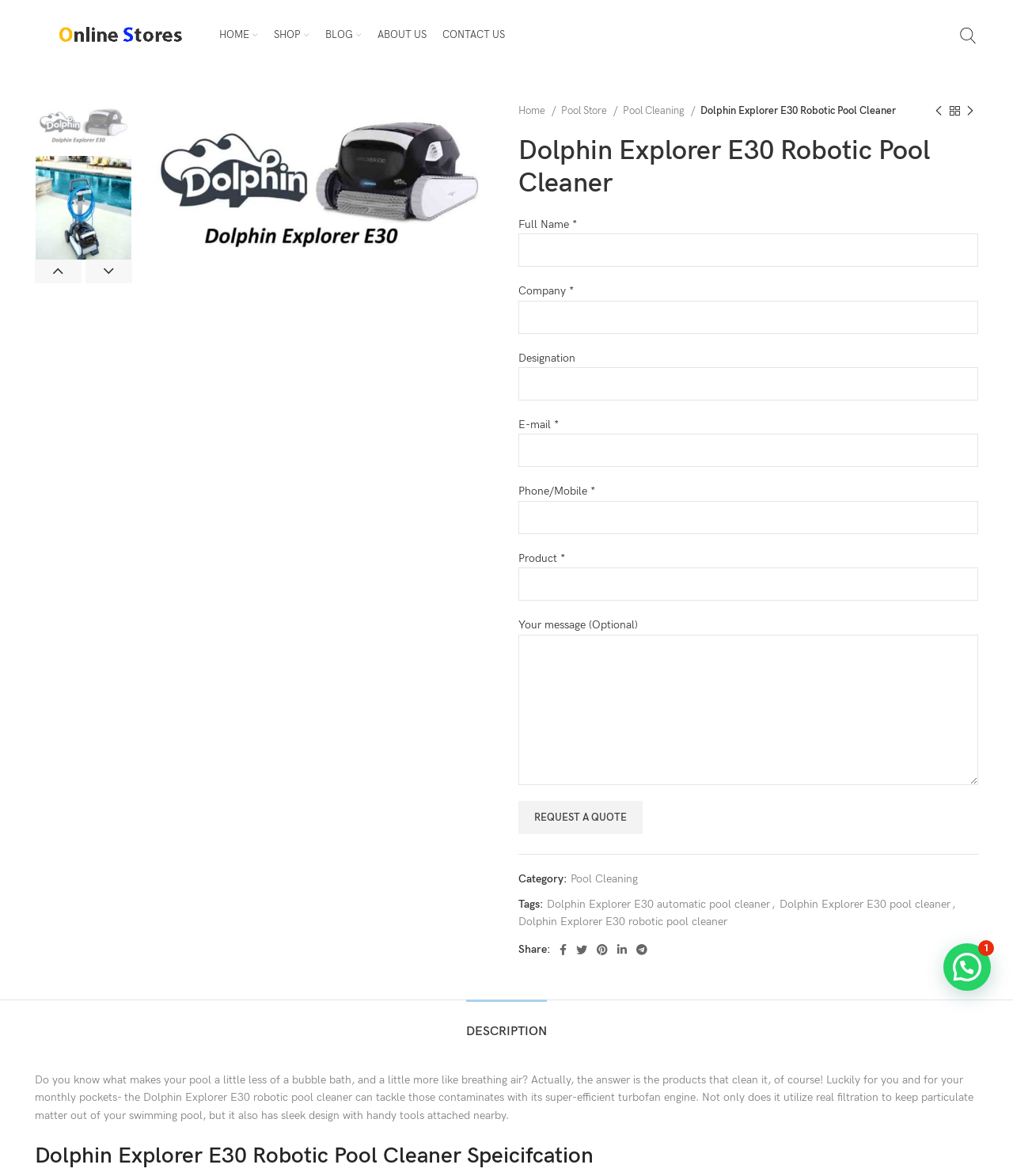What is the type of filtration used by the Dolphin Explorer E30?
Answer the question with a thorough and detailed explanation.

The type of filtration used by the Dolphin Explorer E30 can be found in the description of the product, which states that it 'utilize real filtration to keep particulate matter out of your swimming pool'.